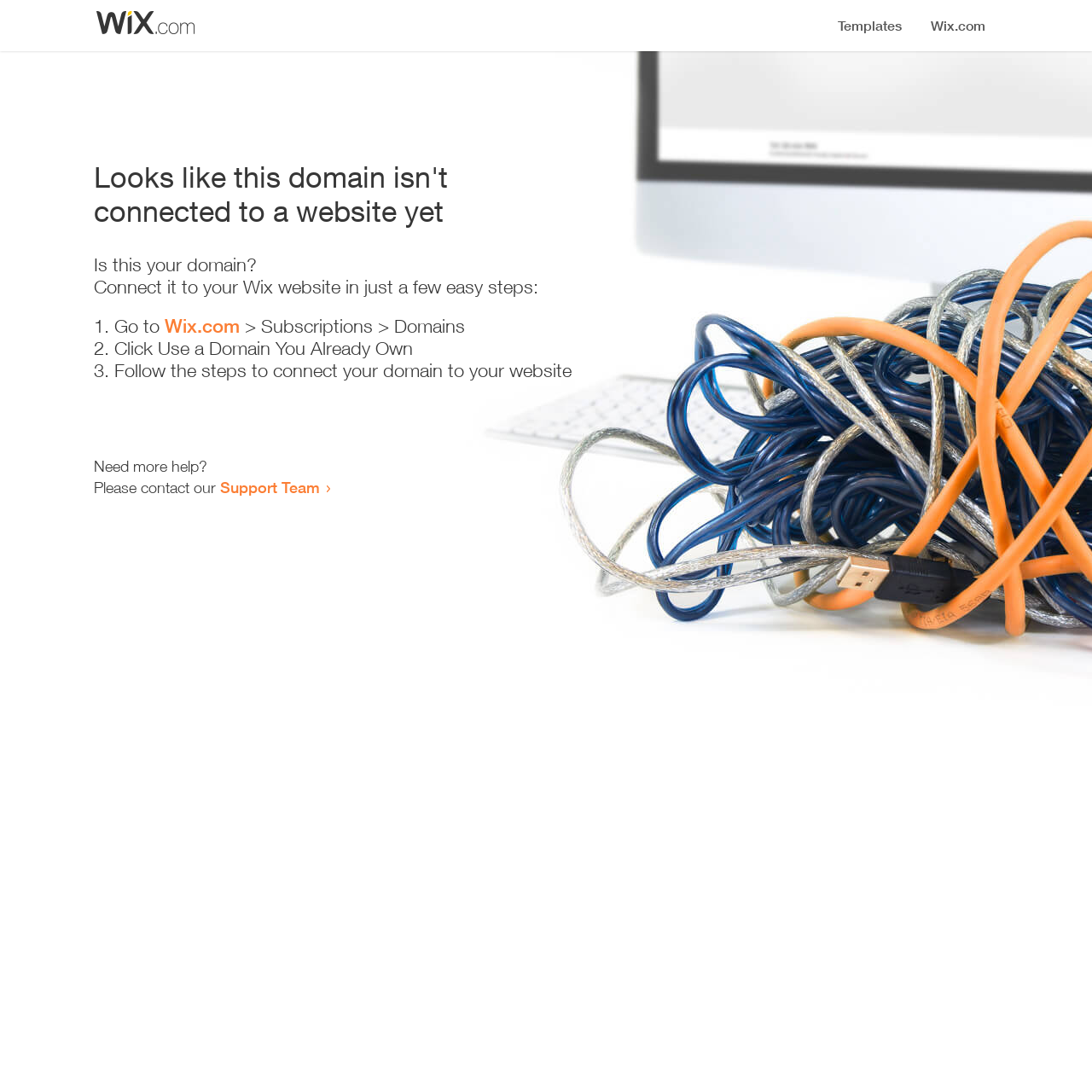Explain the webpage in detail, including its primary components.

The webpage appears to be an error page, indicating that a domain is not connected to a website yet. At the top, there is a small image, likely a logo or icon. Below the image, a prominent heading reads "Looks like this domain isn't connected to a website yet". 

Underneath the heading, there is a series of instructions to connect the domain to a Wix website. The instructions are presented in a step-by-step format, with each step numbered and accompanied by a brief description. The first step is to go to Wix.com, followed by navigating to the Subscriptions and Domains section. The second step is to click "Use a Domain You Already Own", and the third step is to follow the instructions to connect the domain to the website.

At the bottom of the page, there is a section offering additional help, with a message "Need more help?" followed by an invitation to contact the Support Team via a link.